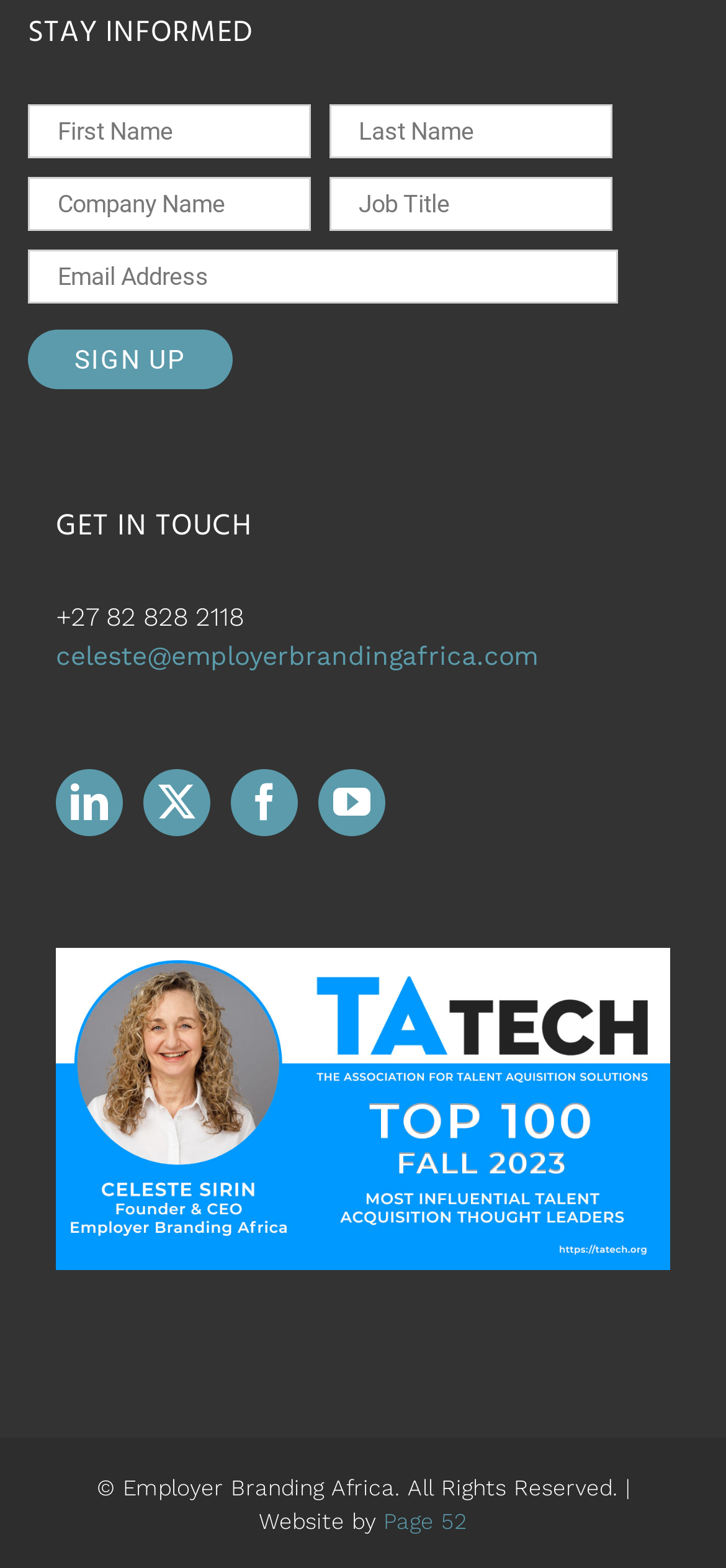Please identify the bounding box coordinates of the region to click in order to complete the task: "Call the phone number +1 (415) 780-1515". The coordinates must be four float numbers between 0 and 1, specified as [left, top, right, bottom].

None